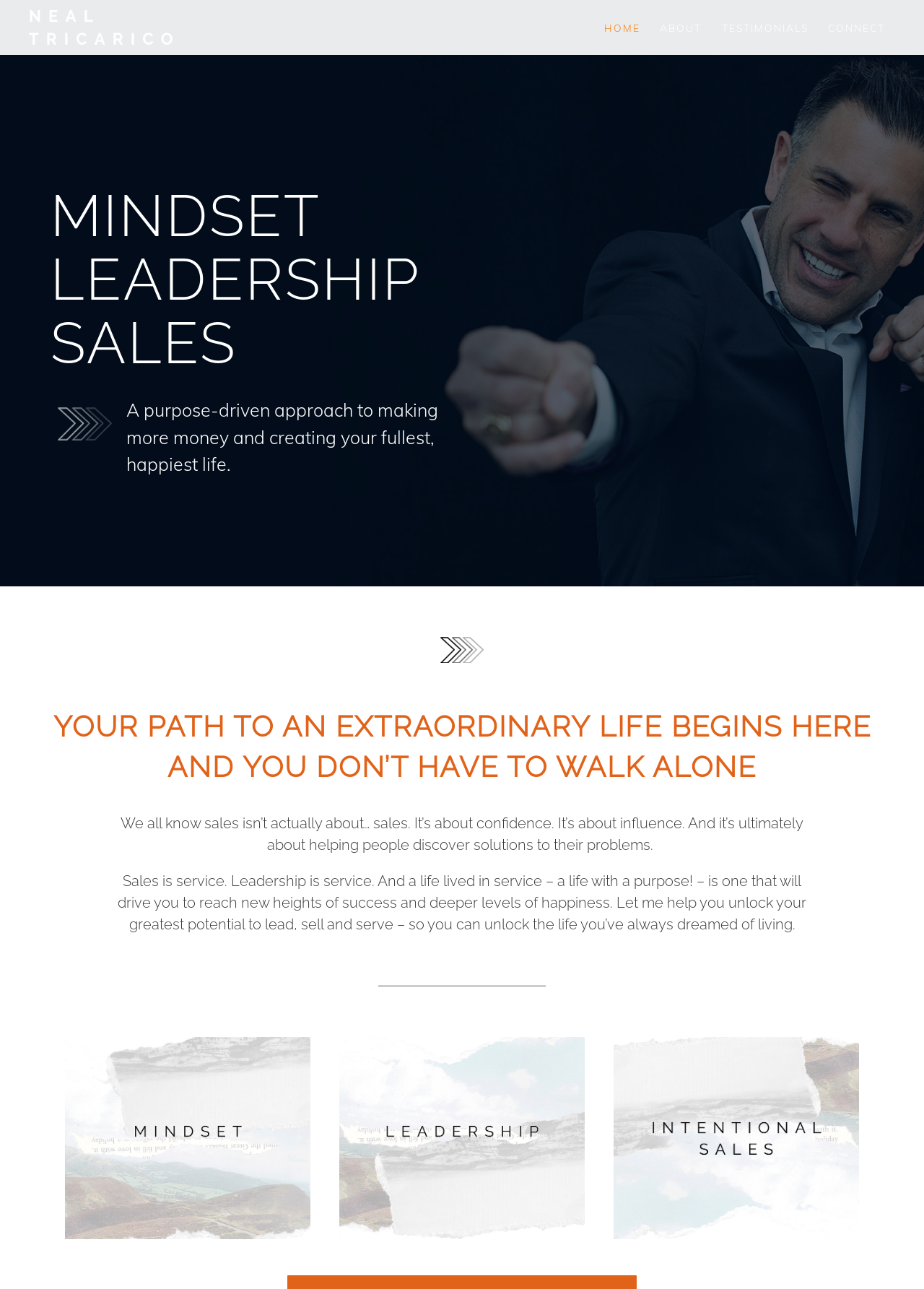Provide a comprehensive description of the webpage.

The webpage is about Mindset Leadership Sales, a purpose-driven approach to achieving success and happiness. At the top left, there is a link to the website's homepage, "Neal Tricarico". On the top right, there is a navigation menu with four links: "HOME", "ABOUT", "TESTIMONIALS", and "CONNECT".

Below the navigation menu, there is a prominent heading that reads "MINDSET LEADERSHIP SALES". Next to it, there is a small image of light arrows. Below the heading, there is a paragraph of text that explains the purpose-driven approach to making more money and creating a fulfilling life.

Further down, there is another heading that reads "YOUR PATH TO AN EXTRAORDINARY LIFE BEGINS HERE AND YOU DON’T HAVE TO WALK ALONE". This is followed by two paragraphs of text that discuss the importance of confidence, influence, and helping people in sales and leadership.

Below these paragraphs, there are three sections, each with a heading and a brief description. The first section is about "MINDSET", with a heading and a text that reads "Train your mind to unlock your ultimate potential". The second section is about "LEADERSHIP", with a heading and a text that reads "Master the secrets of purpose-driven leadership". The third section is about "INTENTIONAL SALES", with a heading and a text that reads "The single most important key to growing your sales".